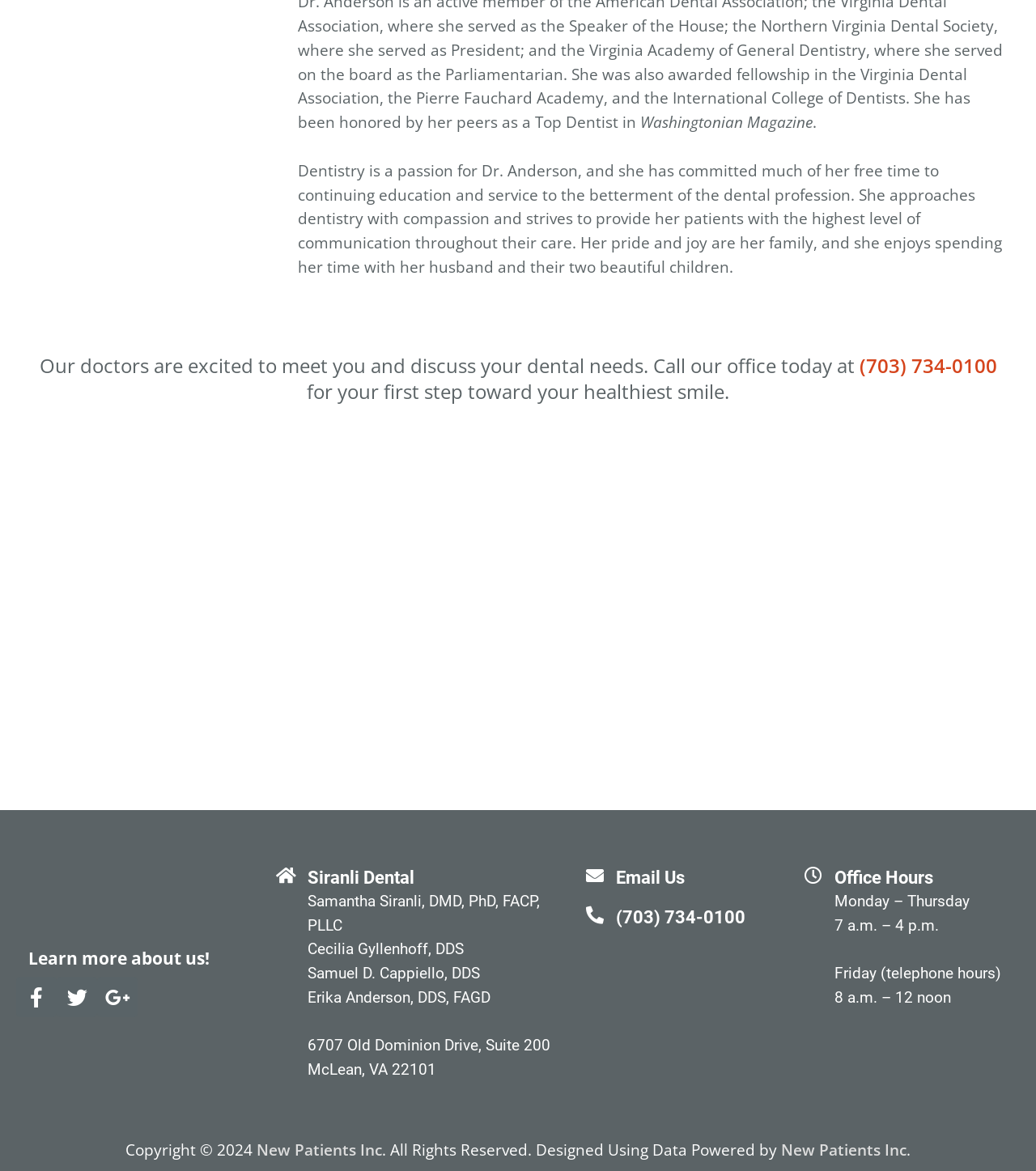Locate the bounding box coordinates of the element that should be clicked to fulfill the instruction: "Email Us".

[0.594, 0.74, 0.661, 0.758]